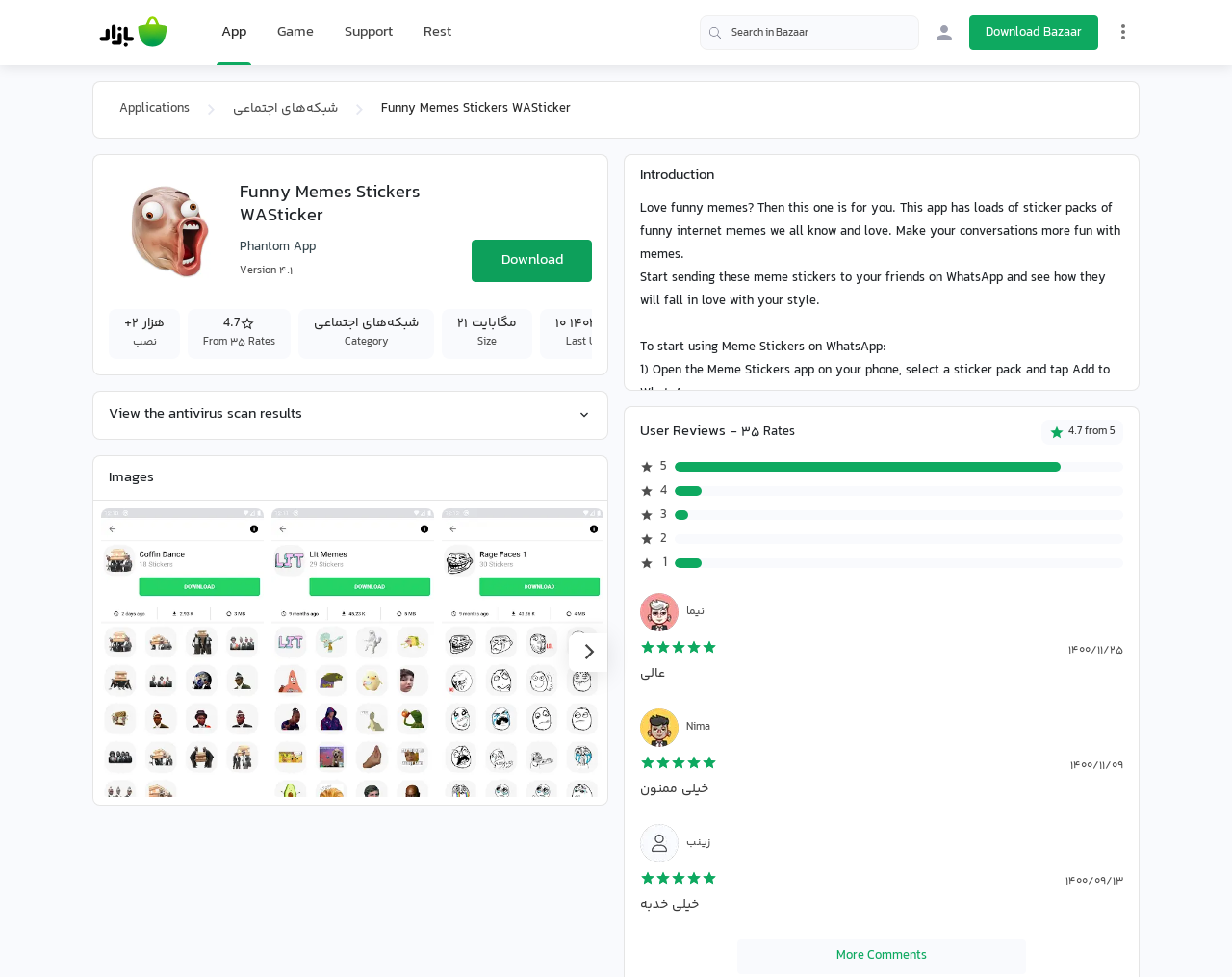Determine the heading of the webpage and extract its text content.

Funny Memes Stickers WASticker